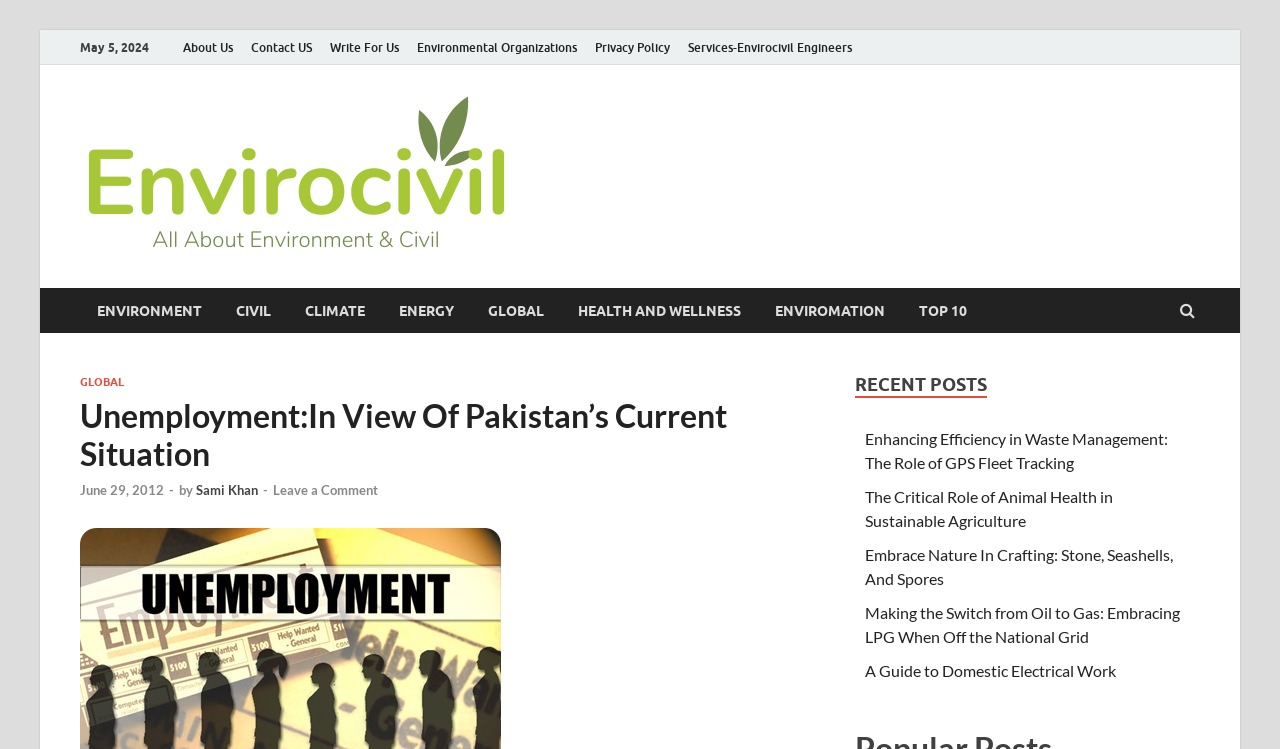Please answer the following question using a single word or phrase: 
What is the topic of the link 'Enhancing Efficiency in Waste Management: The Role of GPS Fleet Tracking'?

Waste Management